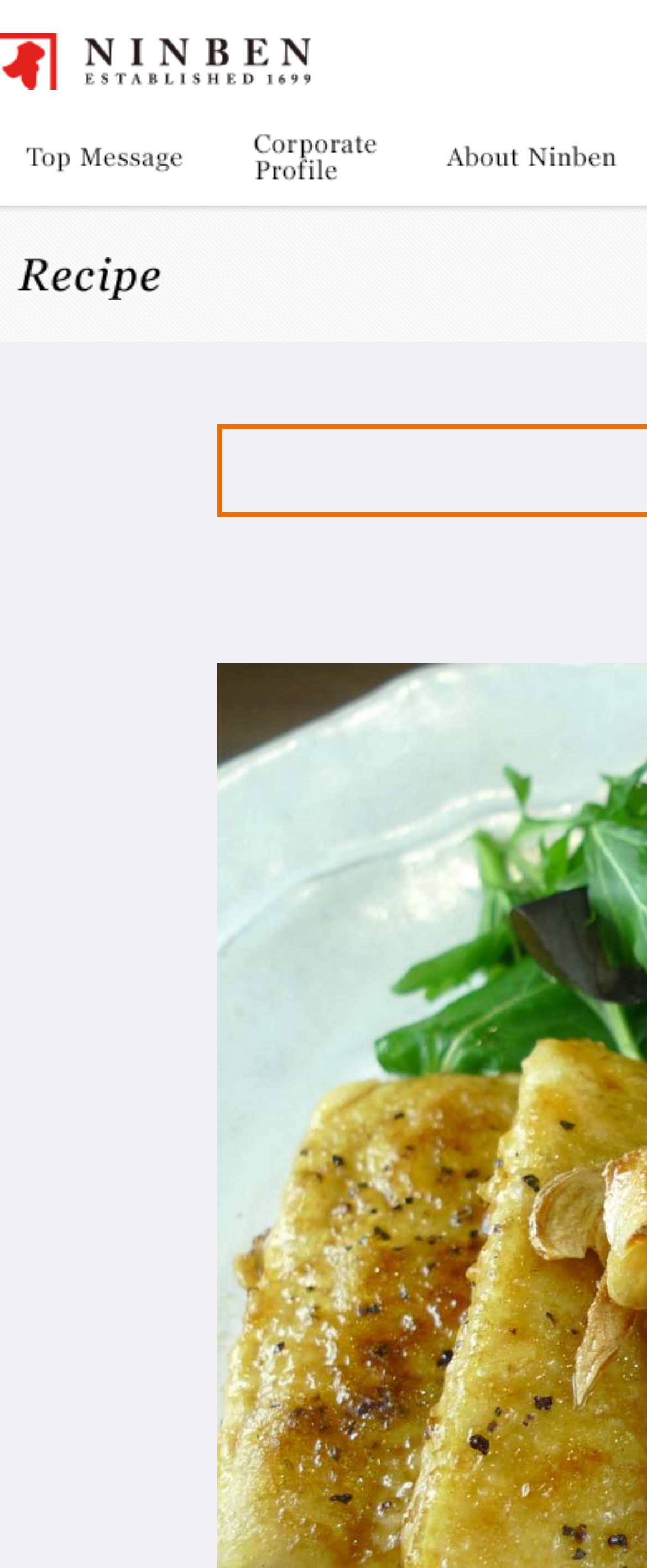Refer to the element description alt="About Ninben" and identify the corresponding bounding box in the screenshot. Format the coordinates as (top-left x, top-left y, bottom-right x, bottom-right y) with values in the range of 0 to 1.

[0.649, 0.077, 0.992, 0.123]